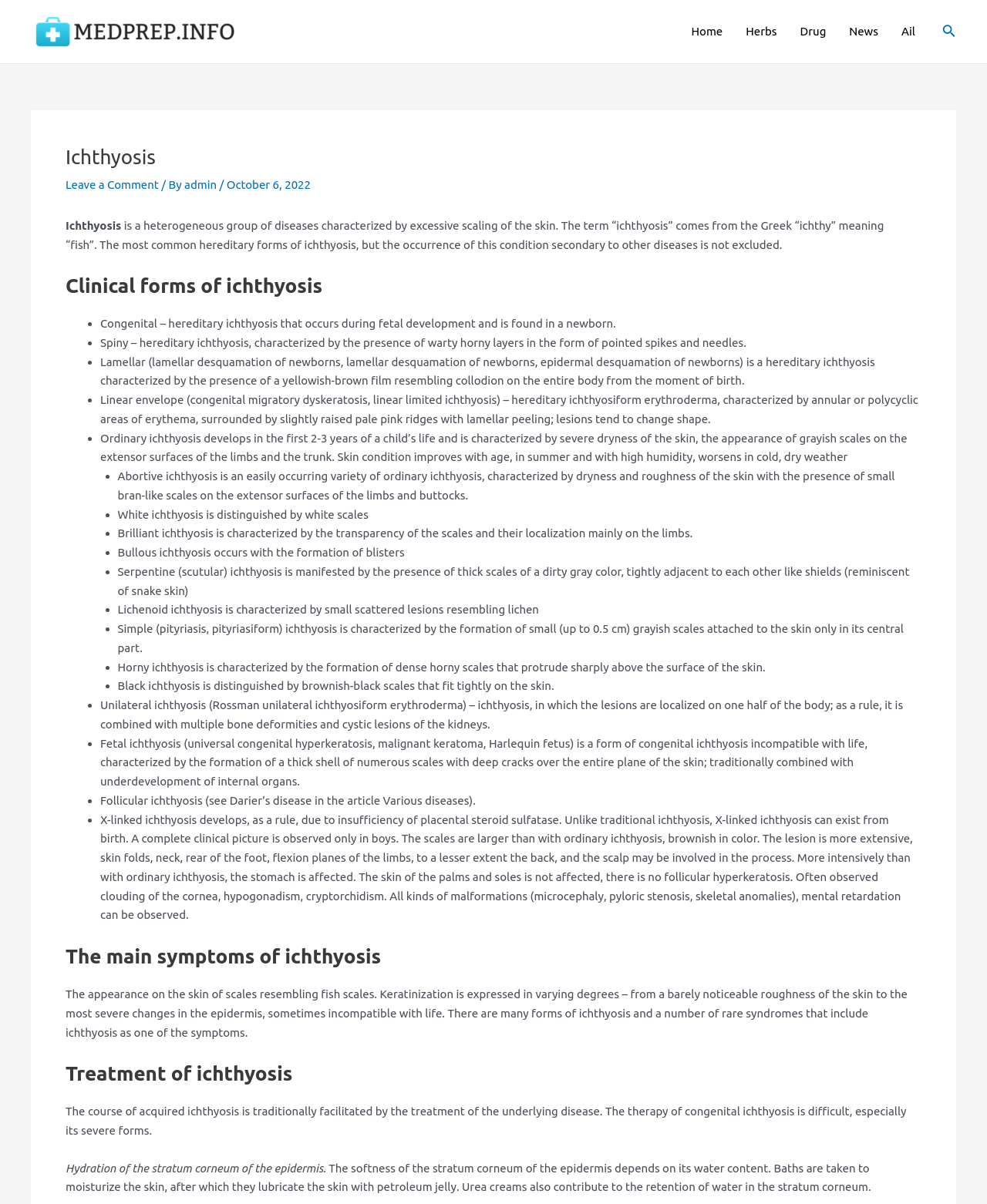Please determine the bounding box coordinates of the area that needs to be clicked to complete this task: 'Search using the search icon'. The coordinates must be four float numbers between 0 and 1, formatted as [left, top, right, bottom].

[0.955, 0.018, 0.969, 0.034]